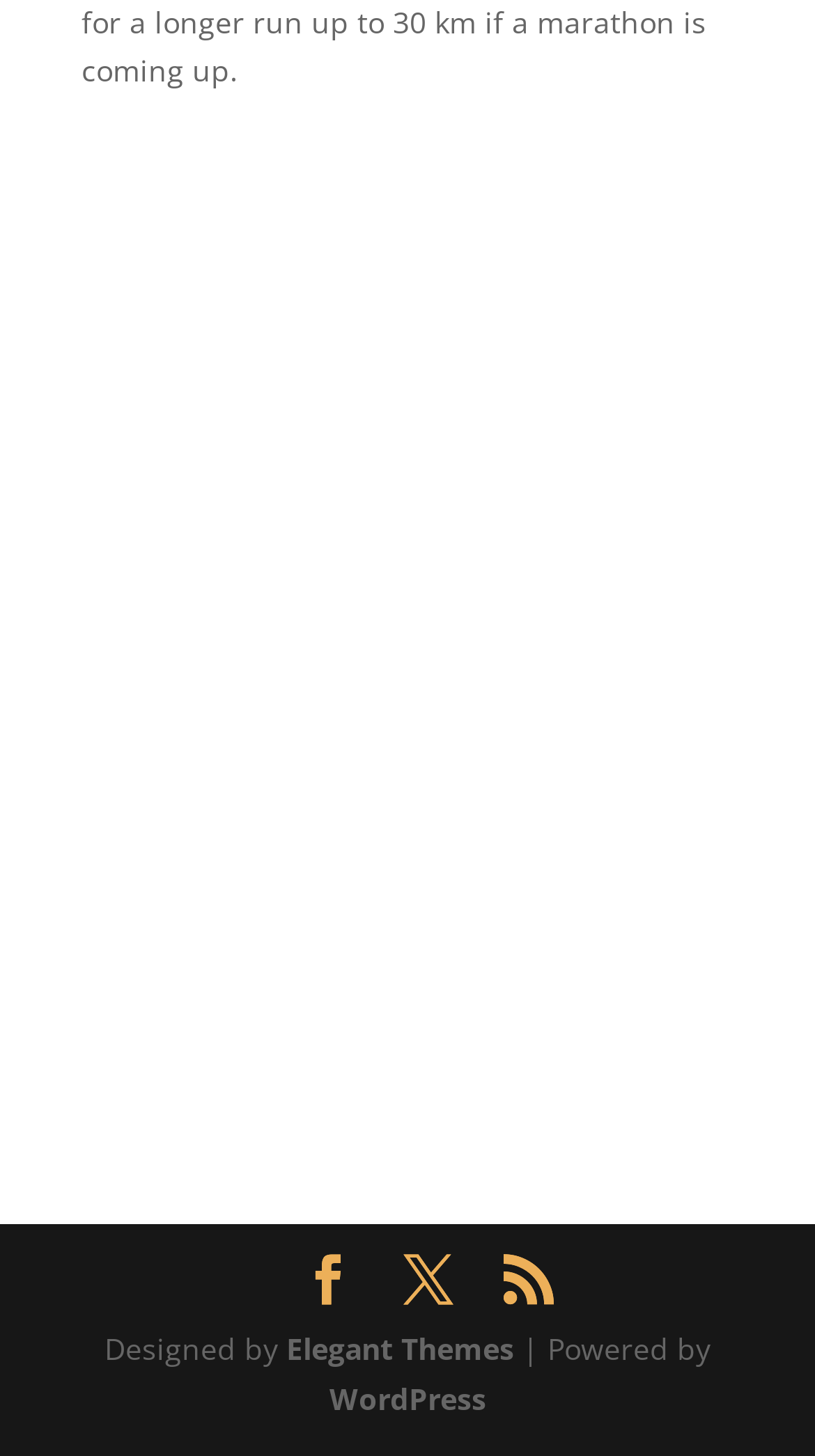Provide a one-word or short-phrase response to the question:
What is the platform powering this website?

WordPress